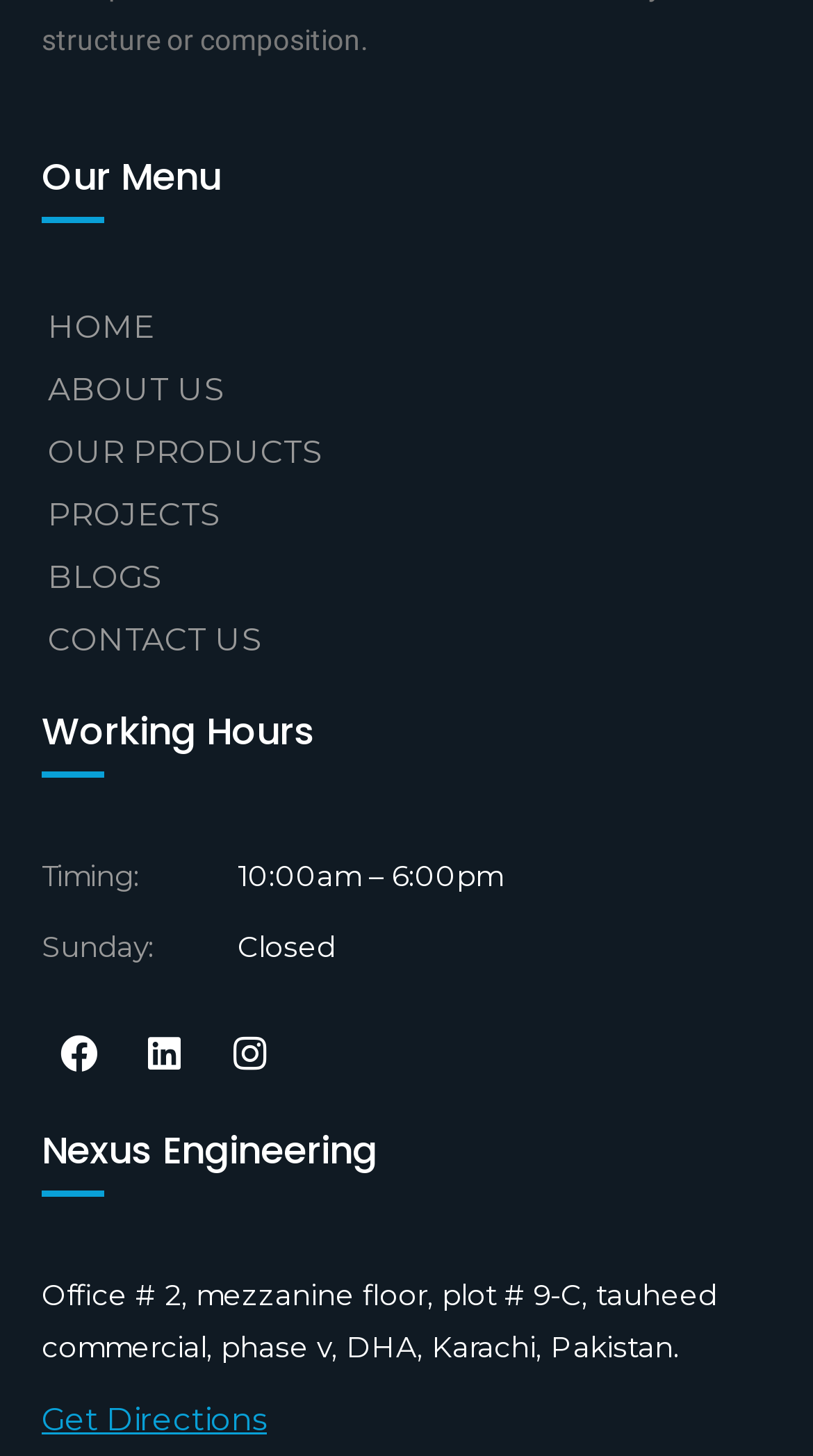Can you find the bounding box coordinates for the element that needs to be clicked to execute this instruction: "contact us"? The coordinates should be given as four float numbers between 0 and 1, i.e., [left, top, right, bottom].

[0.051, 0.418, 0.949, 0.461]